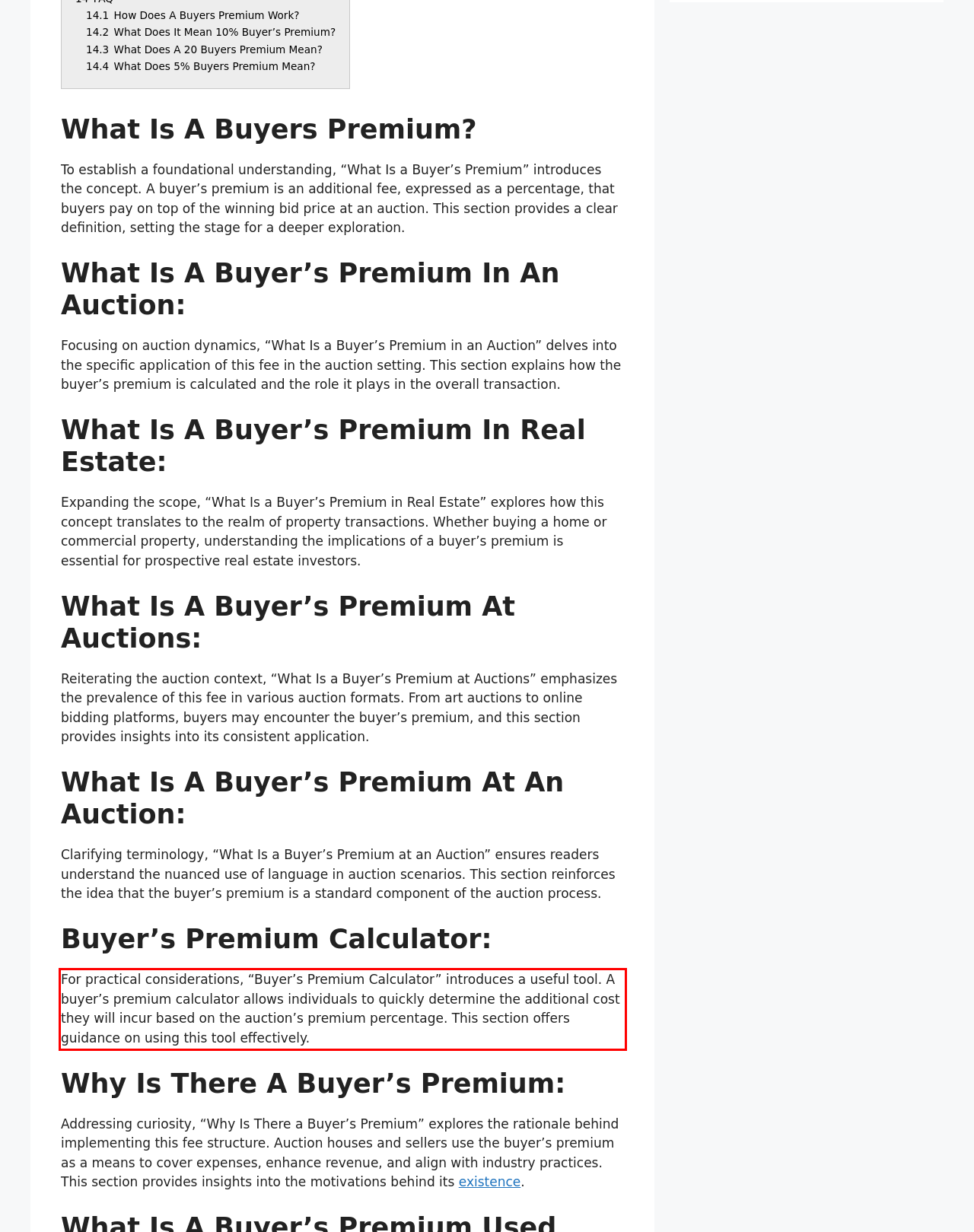Please perform OCR on the text within the red rectangle in the webpage screenshot and return the text content.

For practical considerations, “Buyer’s Premium Calculator” introduces a useful tool. A buyer’s premium calculator allows individuals to quickly determine the additional cost they will incur based on the auction’s premium percentage. This section offers guidance on using this tool effectively.